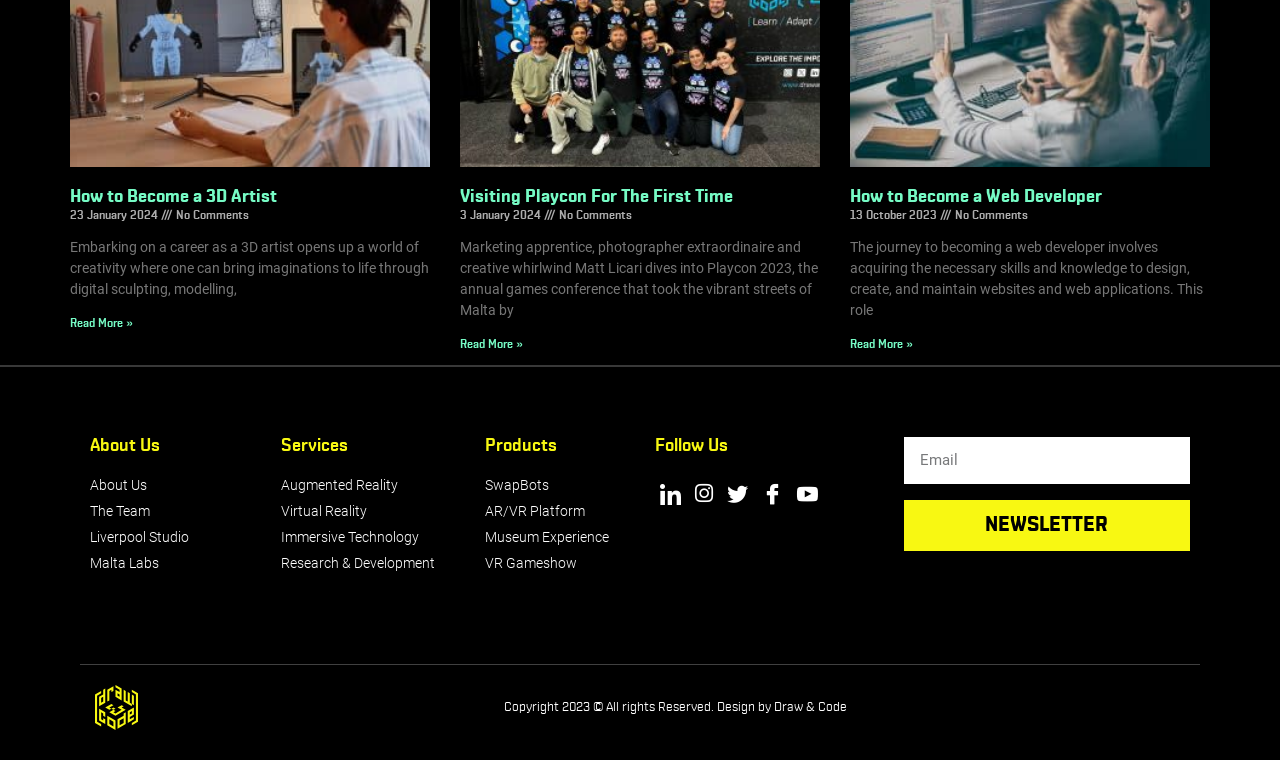Please determine the bounding box coordinates of the area that needs to be clicked to complete this task: 'Subscribe to the newsletter'. The coordinates must be four float numbers between 0 and 1, formatted as [left, top, right, bottom].

[0.706, 0.658, 0.93, 0.726]